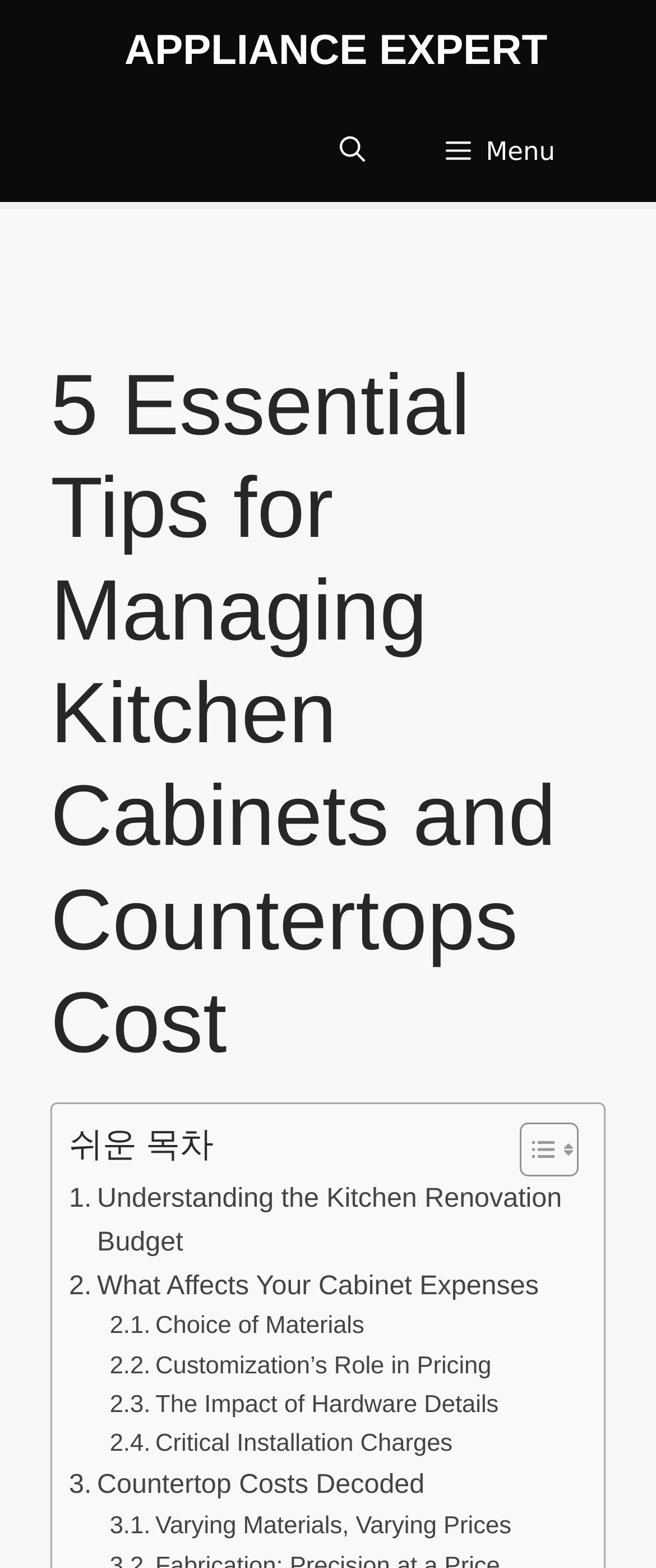Please identify the bounding box coordinates of the element I should click to complete this instruction: 'Search for something'. The coordinates should be given as four float numbers between 0 and 1, like this: [left, top, right, bottom].

[0.456, 0.064, 0.617, 0.129]